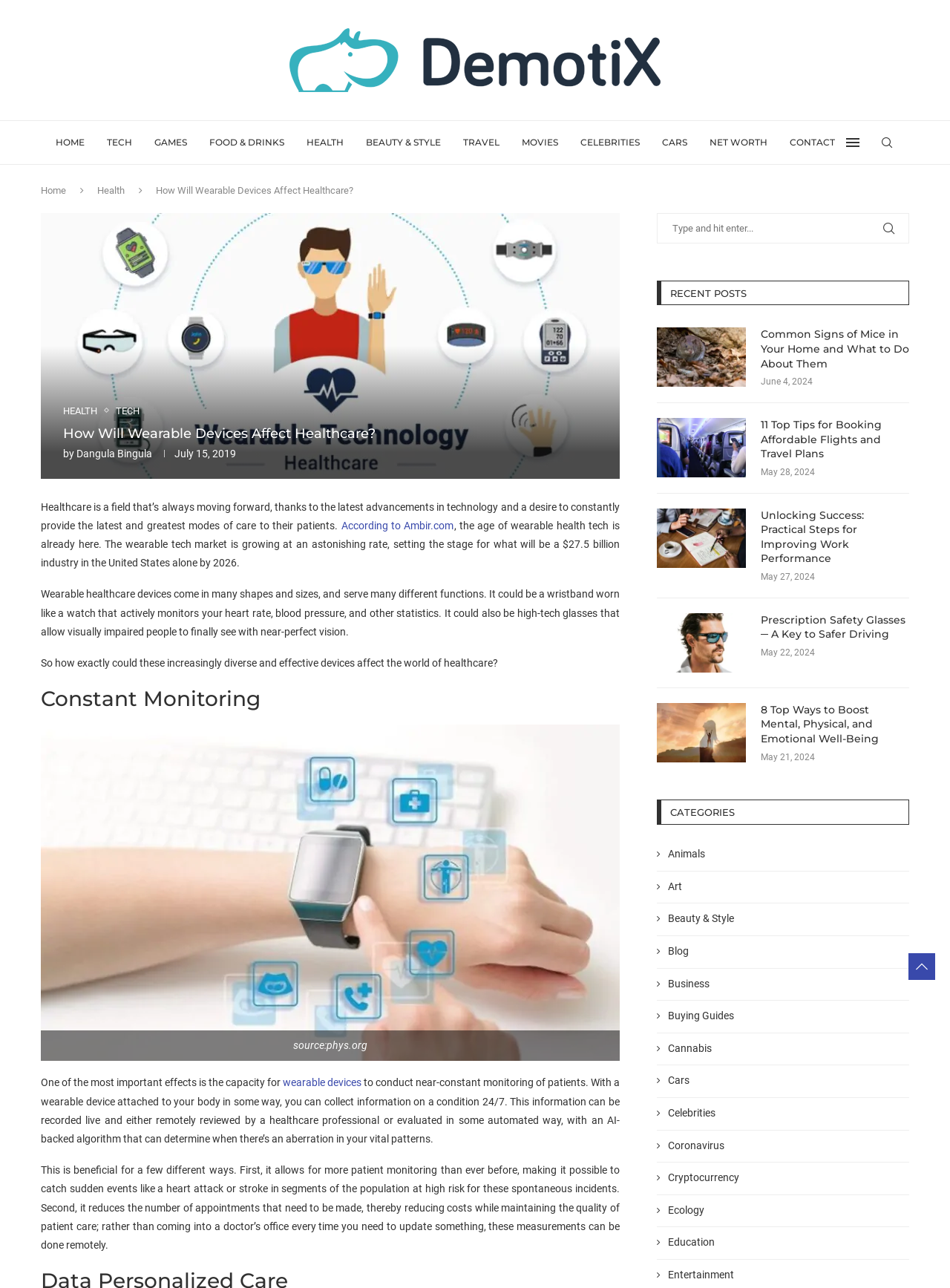Locate the bounding box coordinates of the element's region that should be clicked to carry out the following instruction: "View the recent post 'Common Signs of Mice in Your Home and What to Do About Them'". The coordinates need to be four float numbers between 0 and 1, i.e., [left, top, right, bottom].

[0.691, 0.254, 0.785, 0.301]